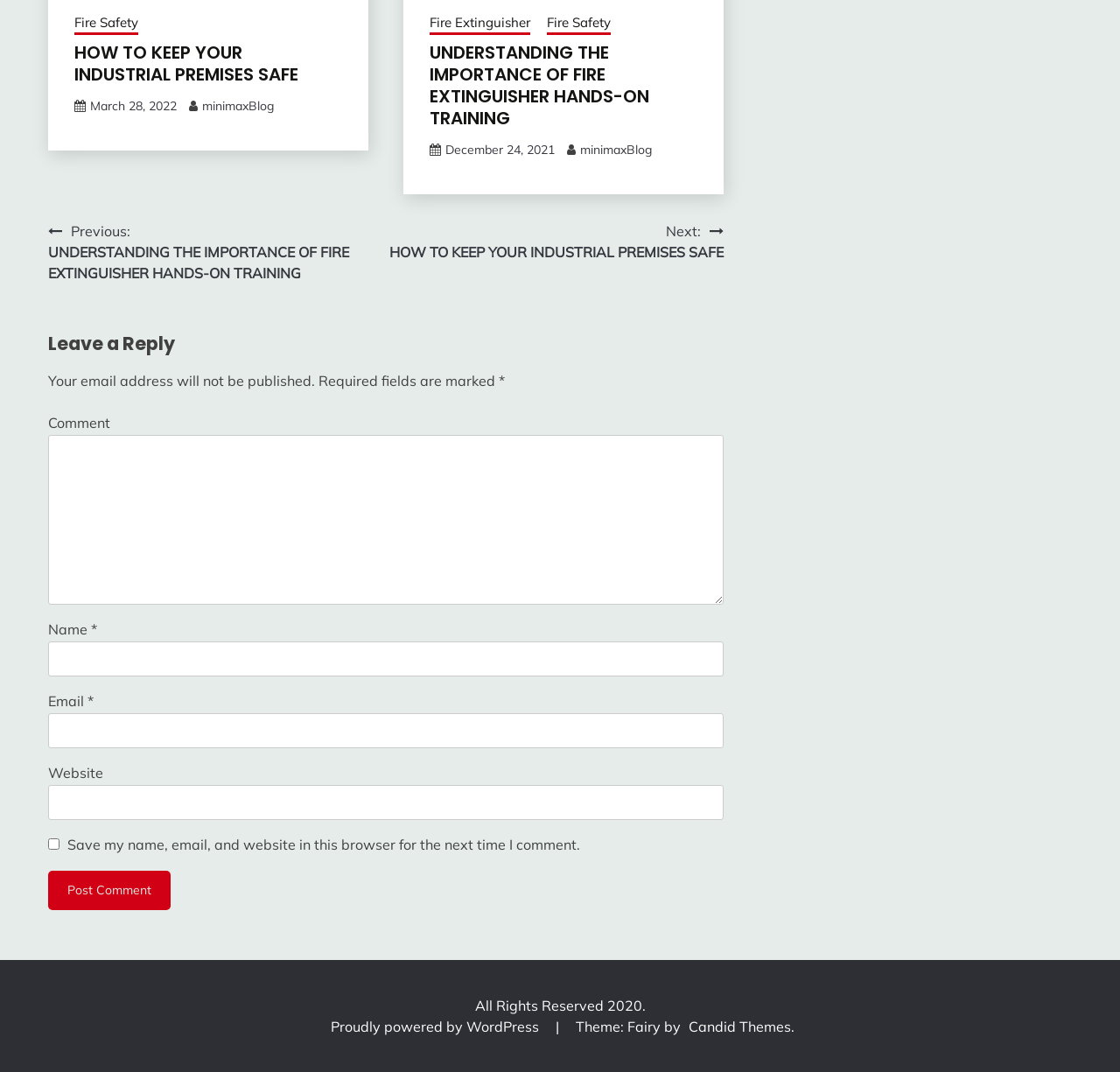What is the name of the company that powers the website?
Refer to the image and respond with a one-word or short-phrase answer.

WordPress